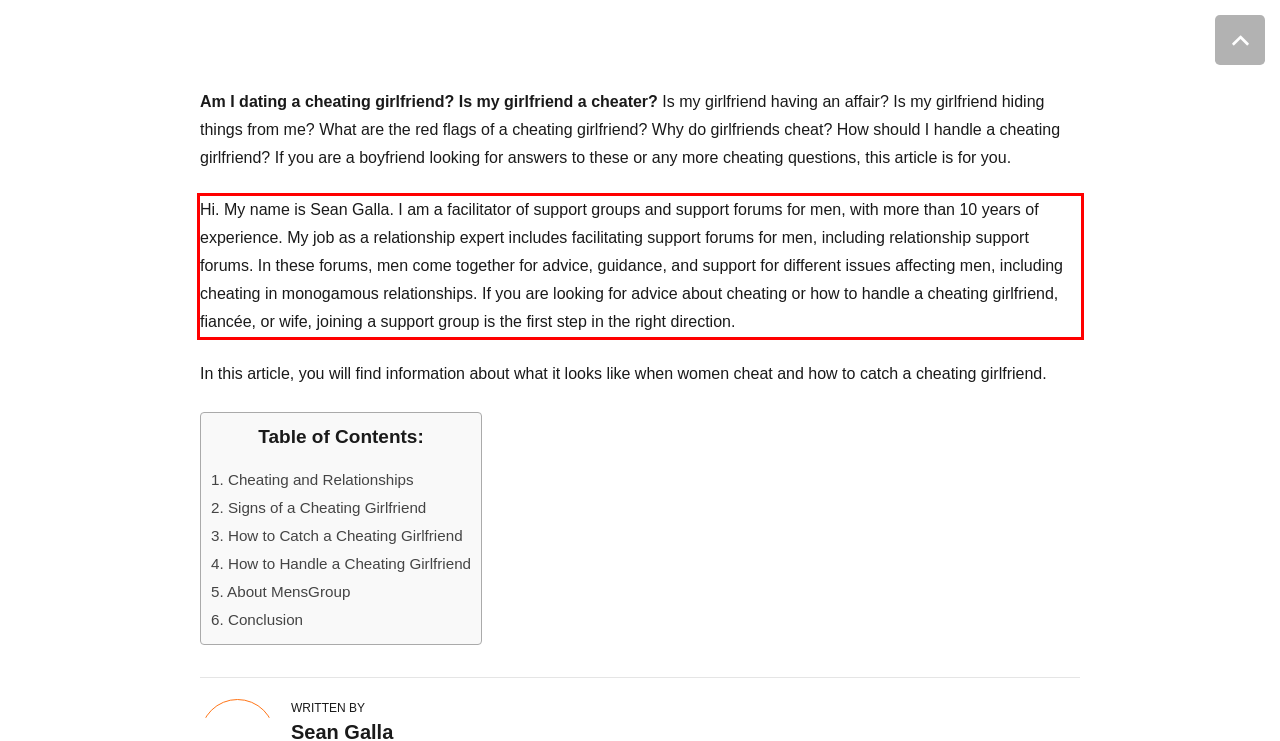You are given a screenshot showing a webpage with a red bounding box. Perform OCR to capture the text within the red bounding box.

Hi. My name is Sean Galla. I am a facilitator of support groups and support forums for men, with more than 10 years of experience. My job as a relationship expert includes facilitating support forums for men, including relationship support forums. In these forums, men come together for advice, guidance, and support for different issues affecting men, including cheating in monogamous relationships. If you are looking for advice about cheating or how to handle a cheating girlfriend, fiancée, or wife, joining a support group is the first step in the right direction.